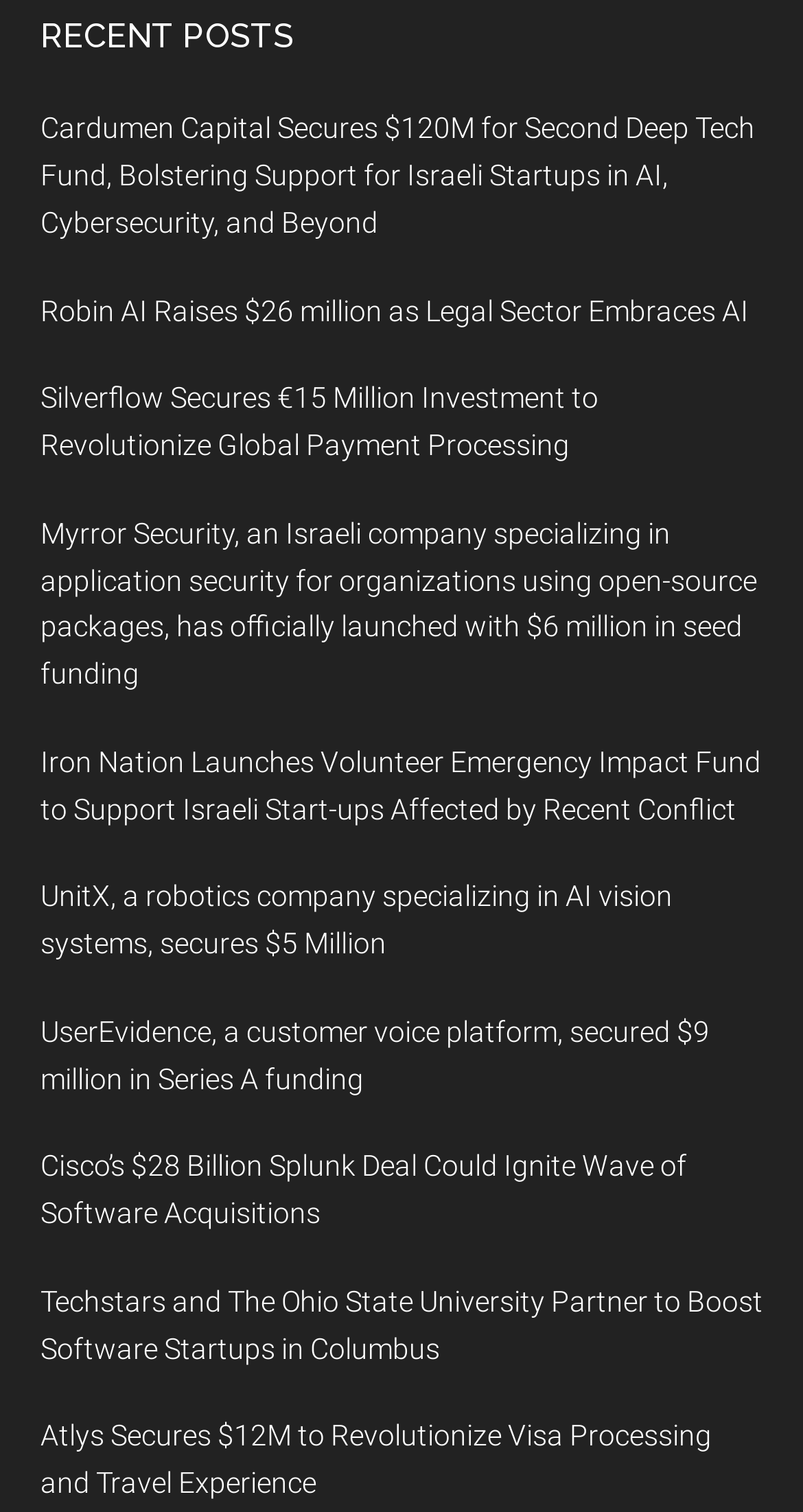What is the name of the company that launched with $6 million in seed funding?
Please interpret the details in the image and answer the question thoroughly.

I looked at the fourth link under the 'RECENT POSTS' heading, and it mentions 'Myrror Security, an Israeli company specializing in application security for organizations using open-source packages, has officially launched with $6 million in seed funding', so the company is Myrror Security.